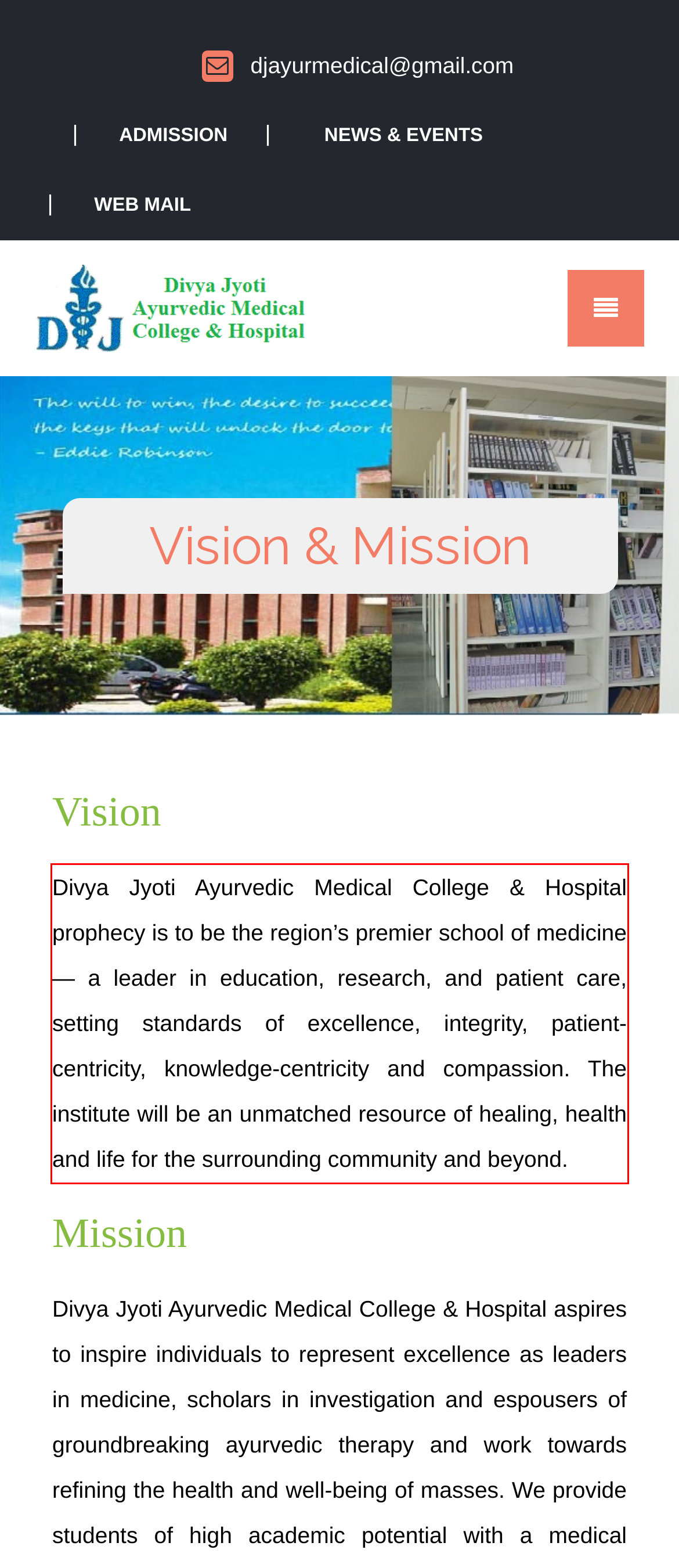You are provided with a screenshot of a webpage that includes a UI element enclosed in a red rectangle. Extract the text content inside this red rectangle.

Divya Jyoti Ayurvedic Medical College & Hospital prophecy is to be the region’s premier school of medicine — a leader in education, research, and patient care, setting standards of excellence, integrity, patient-centricity, knowledge-centricity and compassion. The institute will be an unmatched resource of healing, health and life for the surrounding community and beyond.